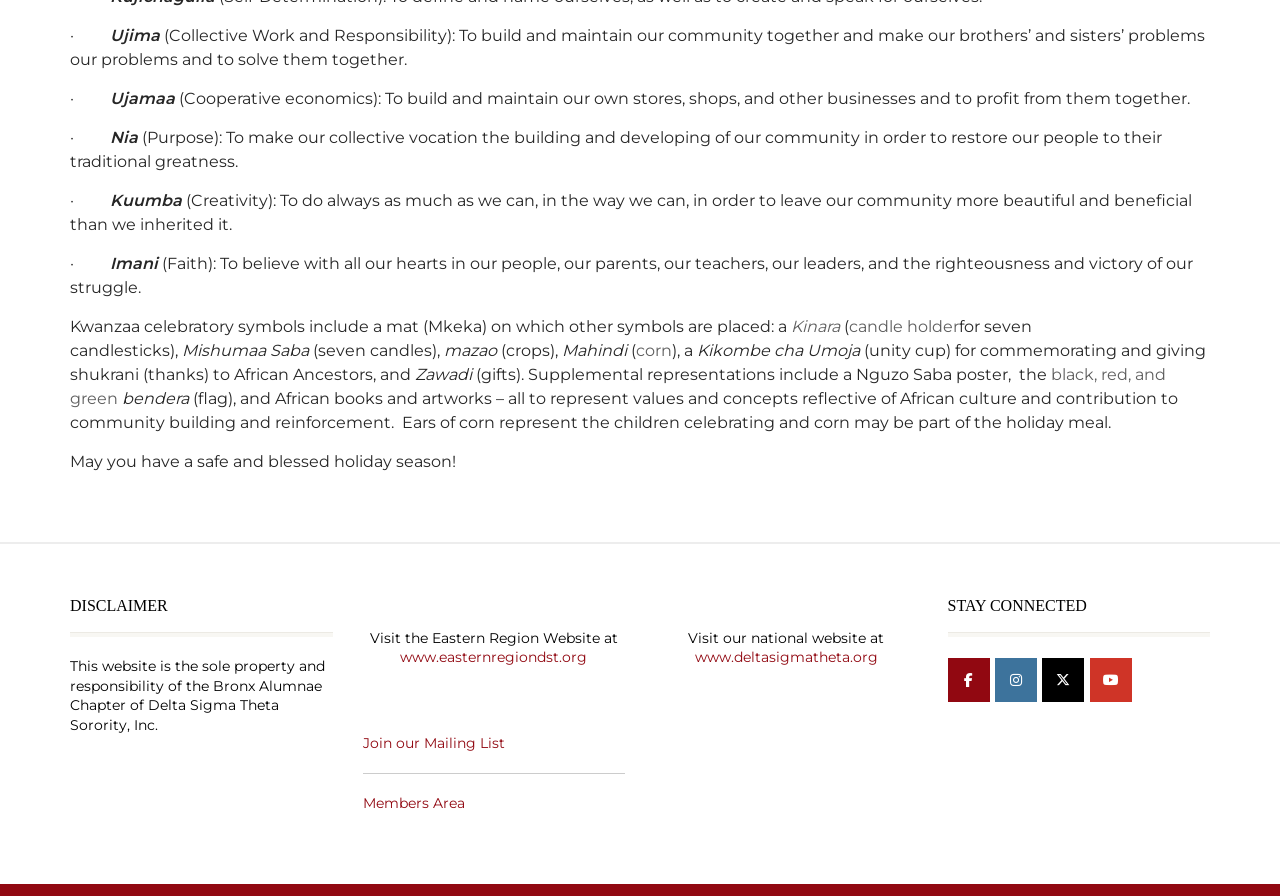What is the name of the sorority that owns this website?
Answer the question with a single word or phrase by looking at the picture.

Delta Sigma Theta